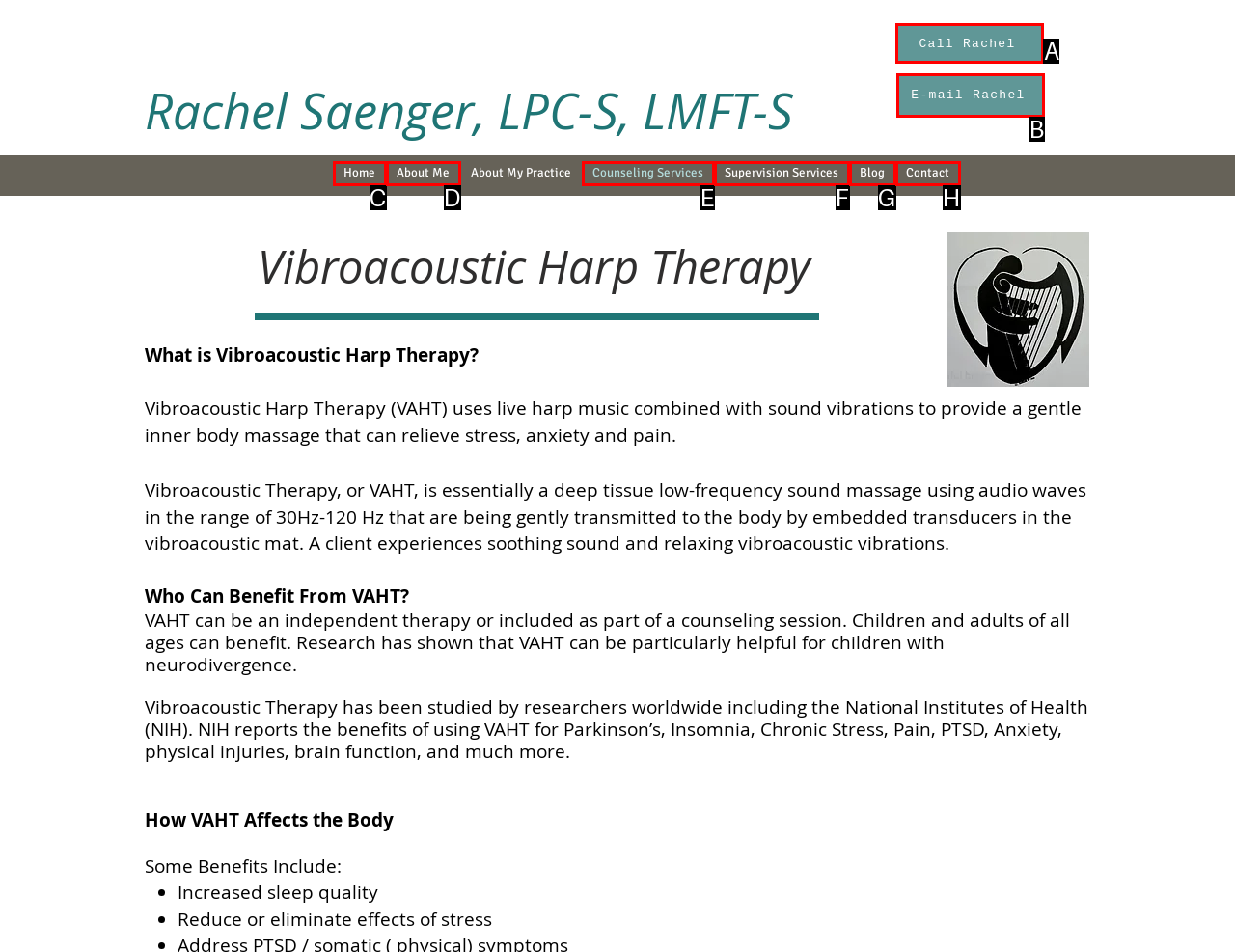Point out the option that needs to be clicked to fulfill the following instruction: Click the 'Call Rachel' link
Answer with the letter of the appropriate choice from the listed options.

A